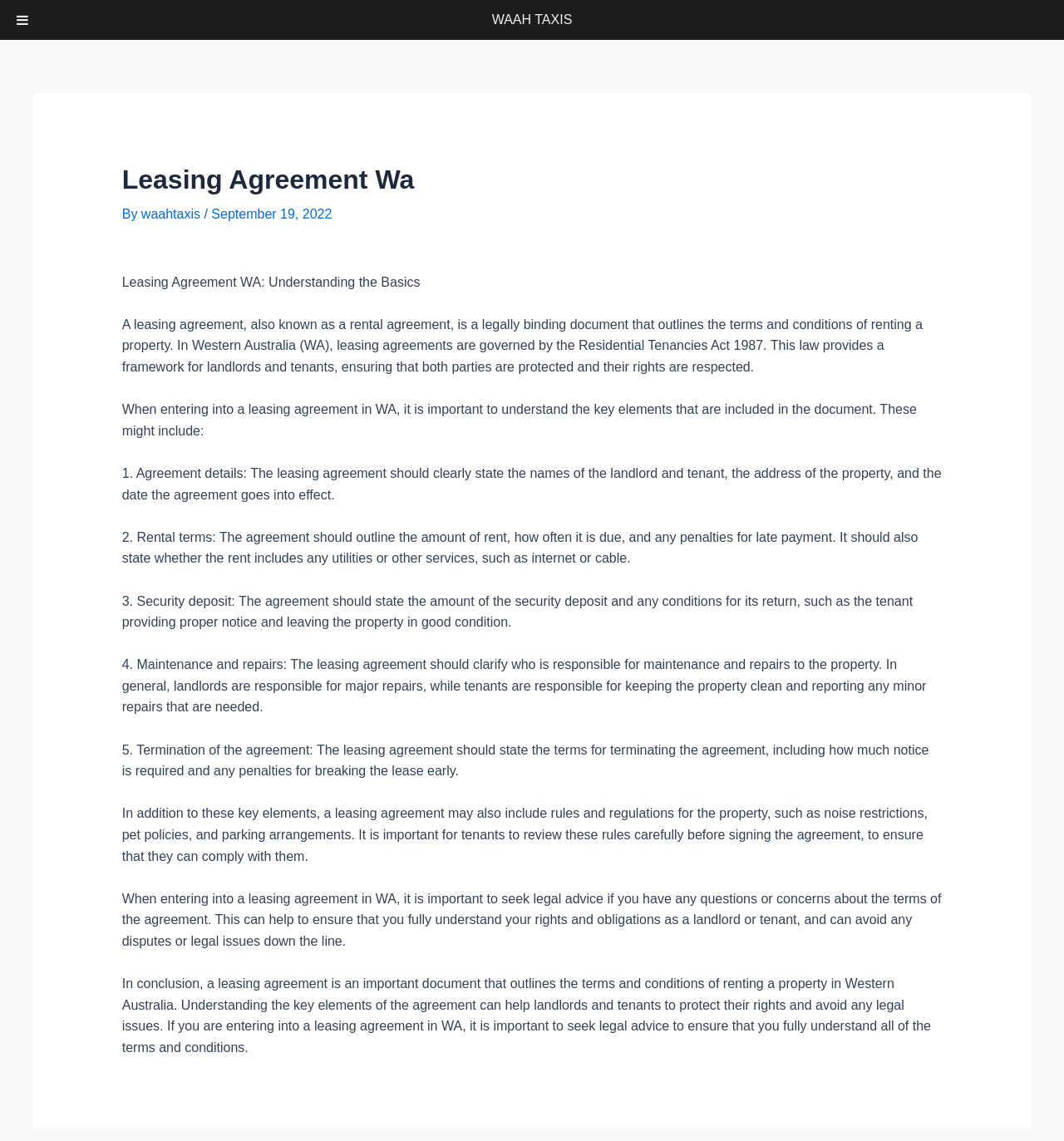Using a single word or phrase, answer the following question: 
How many key elements of a leasing agreement are mentioned on the webpage?

5